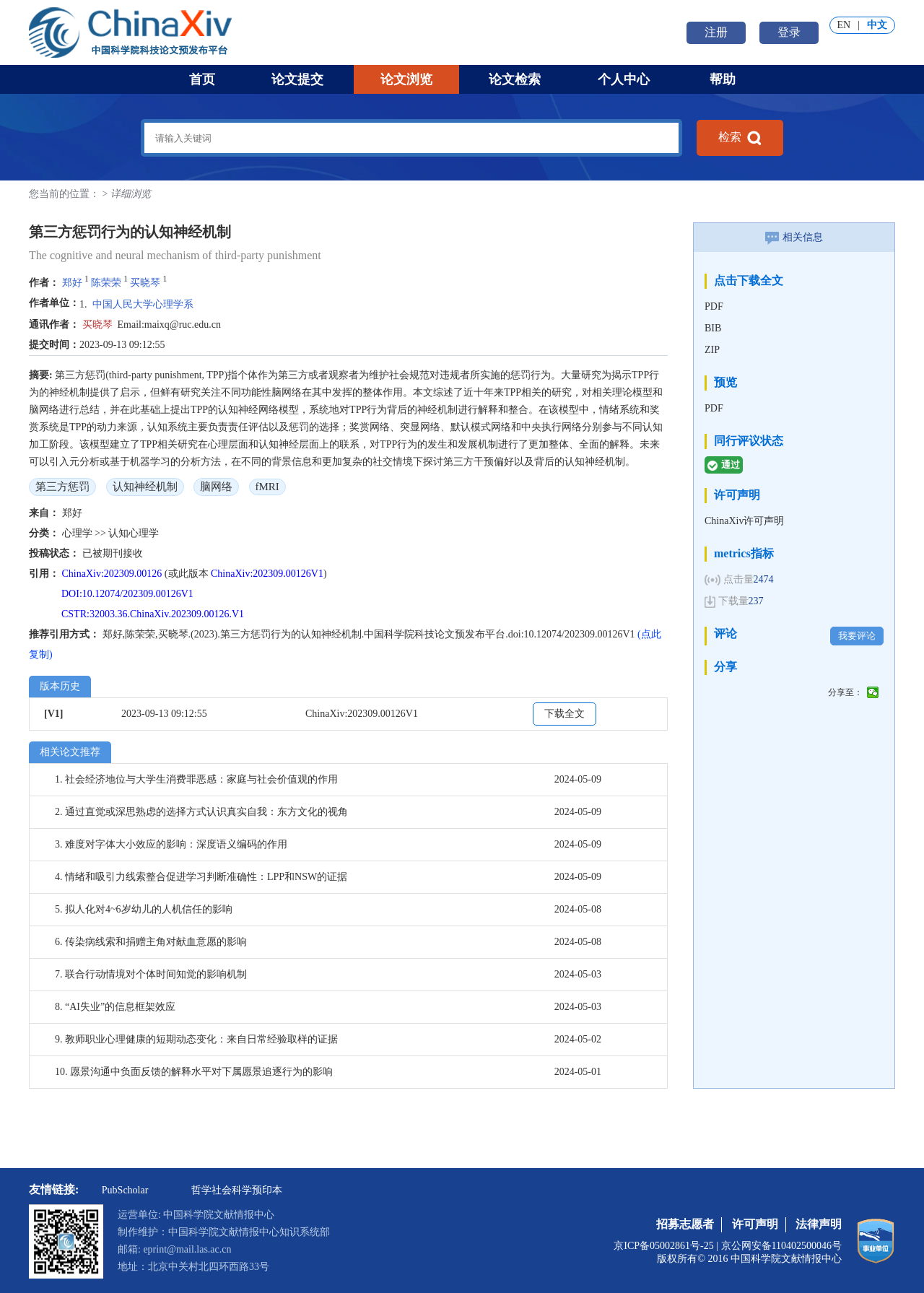How many versions of the paper are there?
Refer to the image and give a detailed answer to the question.

I found the number of versions of the paper by looking at the table with the version history, which is located at the bottom of the webpage. There is only one row in the table, which means there is only one version of the paper.